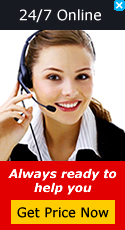What is the availability of the online service?
Provide a detailed answer to the question using information from the image.

The vibrant banner in the background of the image clearly states '24/7 Online', which means the online service is available 24 hours a day, 7 days a week, providing customers with flexibility and convenience.